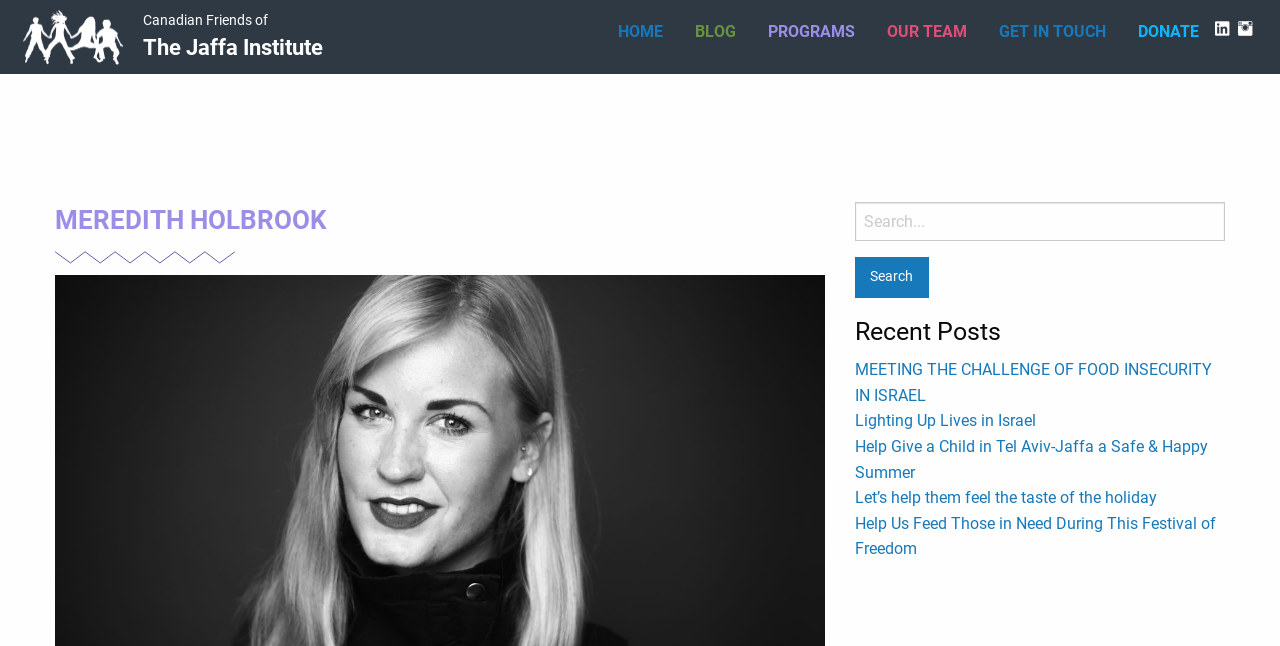Pinpoint the bounding box coordinates of the area that should be clicked to complete the following instruction: "Search for something". The coordinates must be given as four float numbers between 0 and 1, i.e., [left, top, right, bottom].

[0.668, 0.313, 0.957, 0.373]